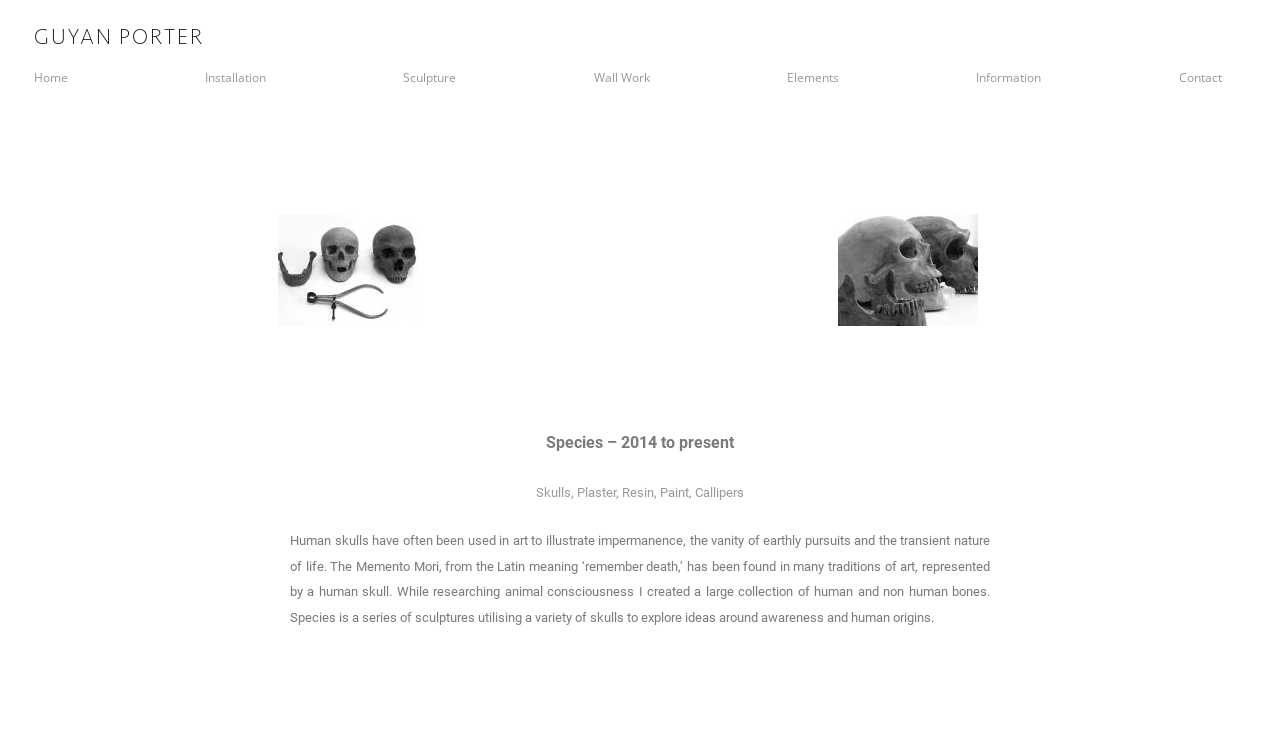Determine the bounding box for the UI element as described: "Wall Work". The coordinates should be represented as four float numbers between 0 and 1, formatted as [left, top, right, bottom].

[0.464, 0.077, 0.507, 0.133]